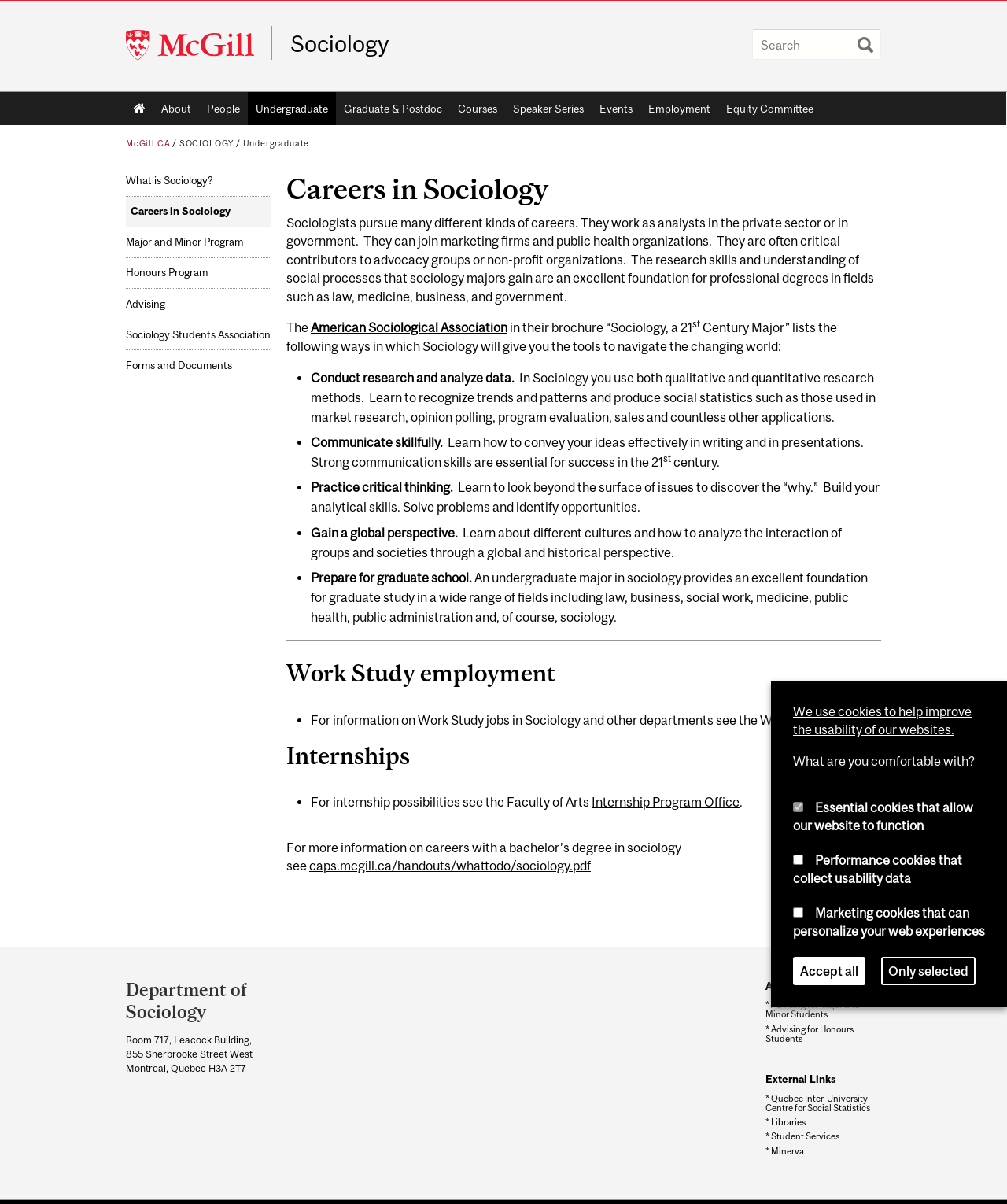Use a single word or phrase to answer the following:
What is the name of the association mentioned in the text?

American Sociological Association